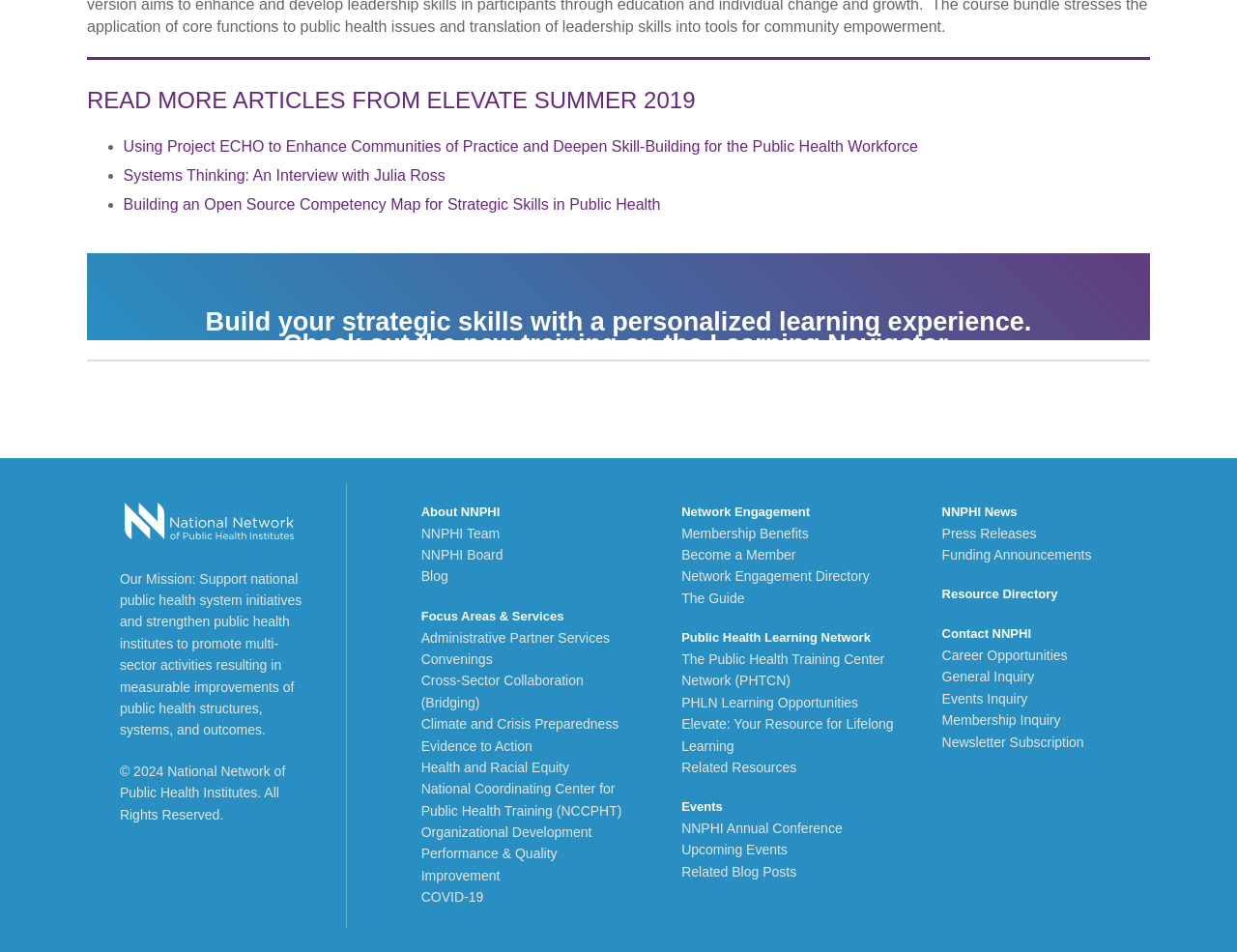Please identify the coordinates of the bounding box for the clickable region that will accomplish this instruction: "Read more about project ECHO".

[0.1, 0.145, 0.742, 0.163]